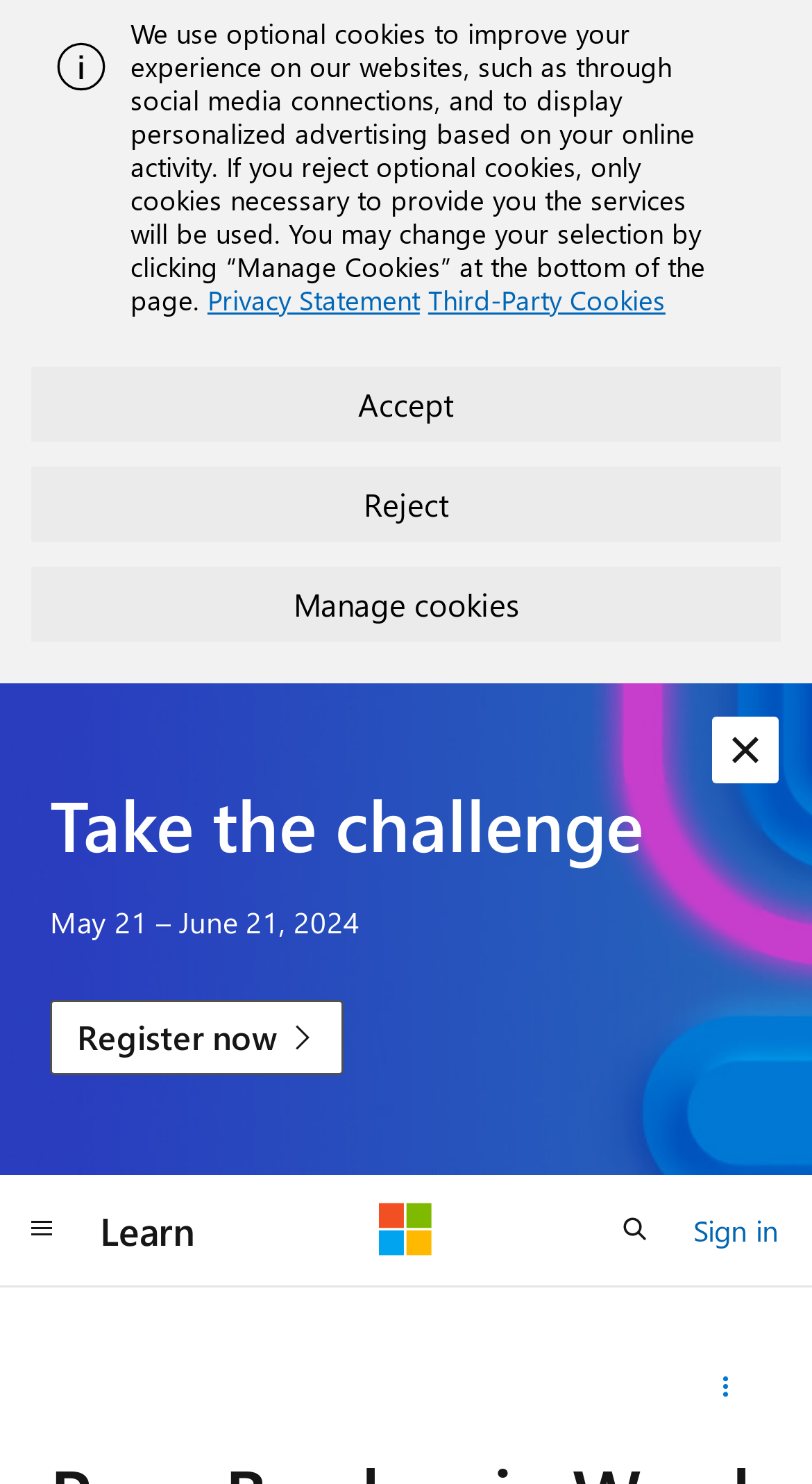Please identify the bounding box coordinates of the element that needs to be clicked to perform the following instruction: "register now".

[0.062, 0.674, 0.424, 0.724]